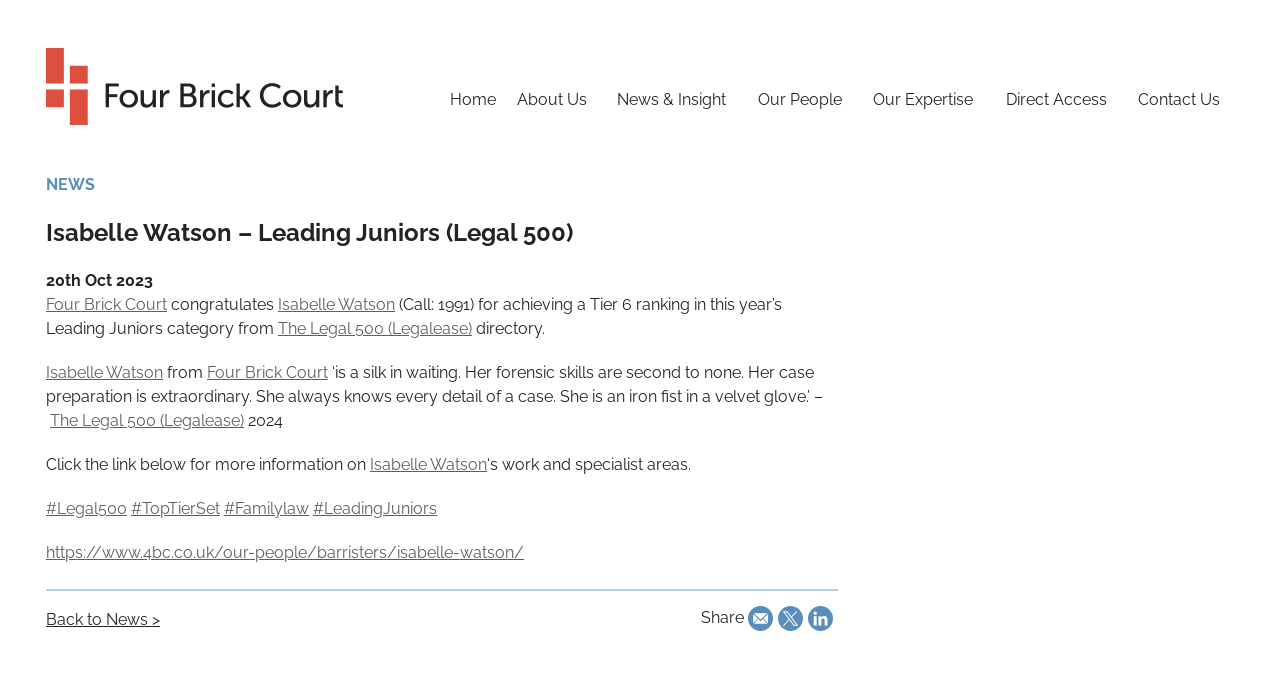Give a one-word or one-phrase response to the question: 
What is Isabelle Watson's profession?

Barrister